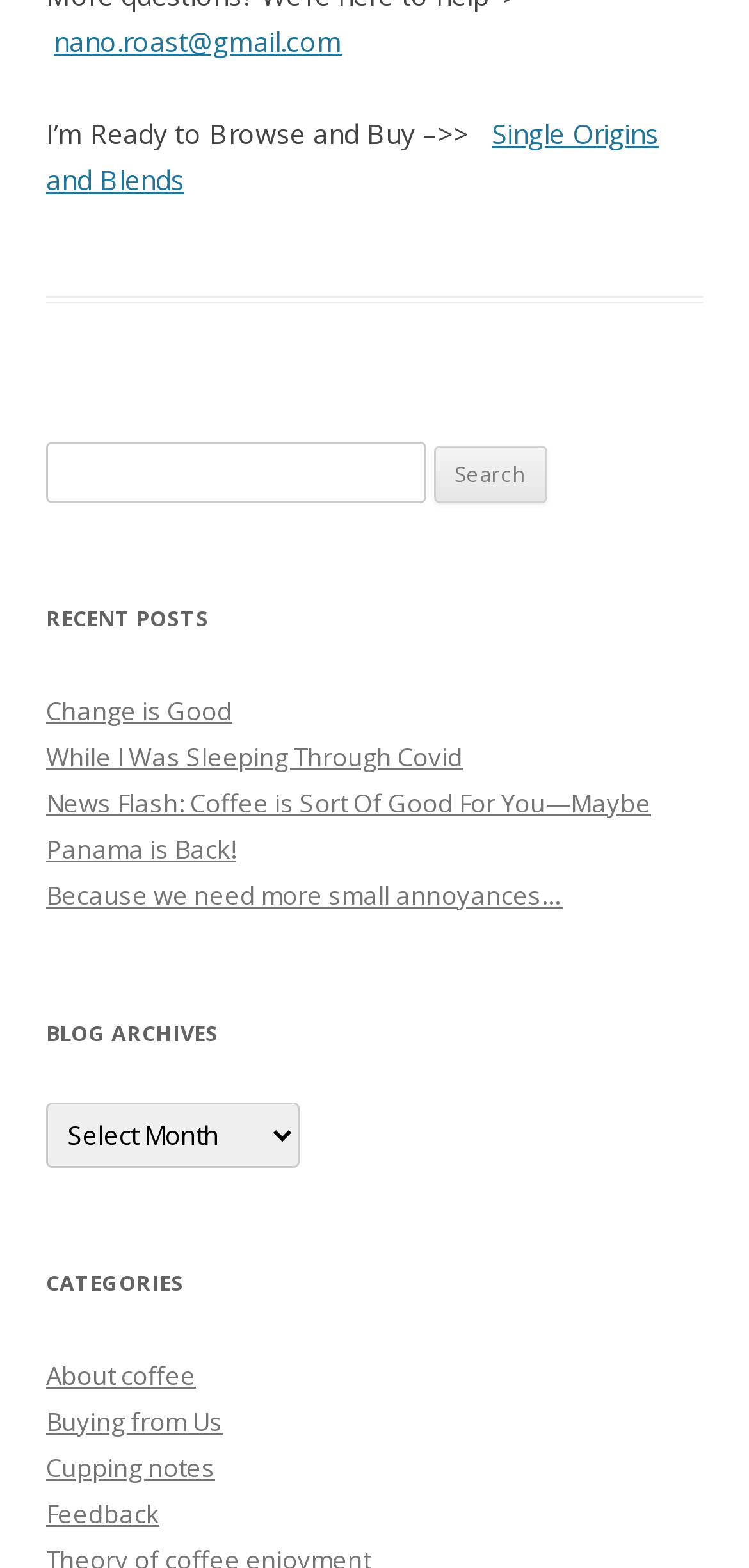Provide a brief response using a word or short phrase to this question:
What is the topic of the link 'About coffee'?

About coffee